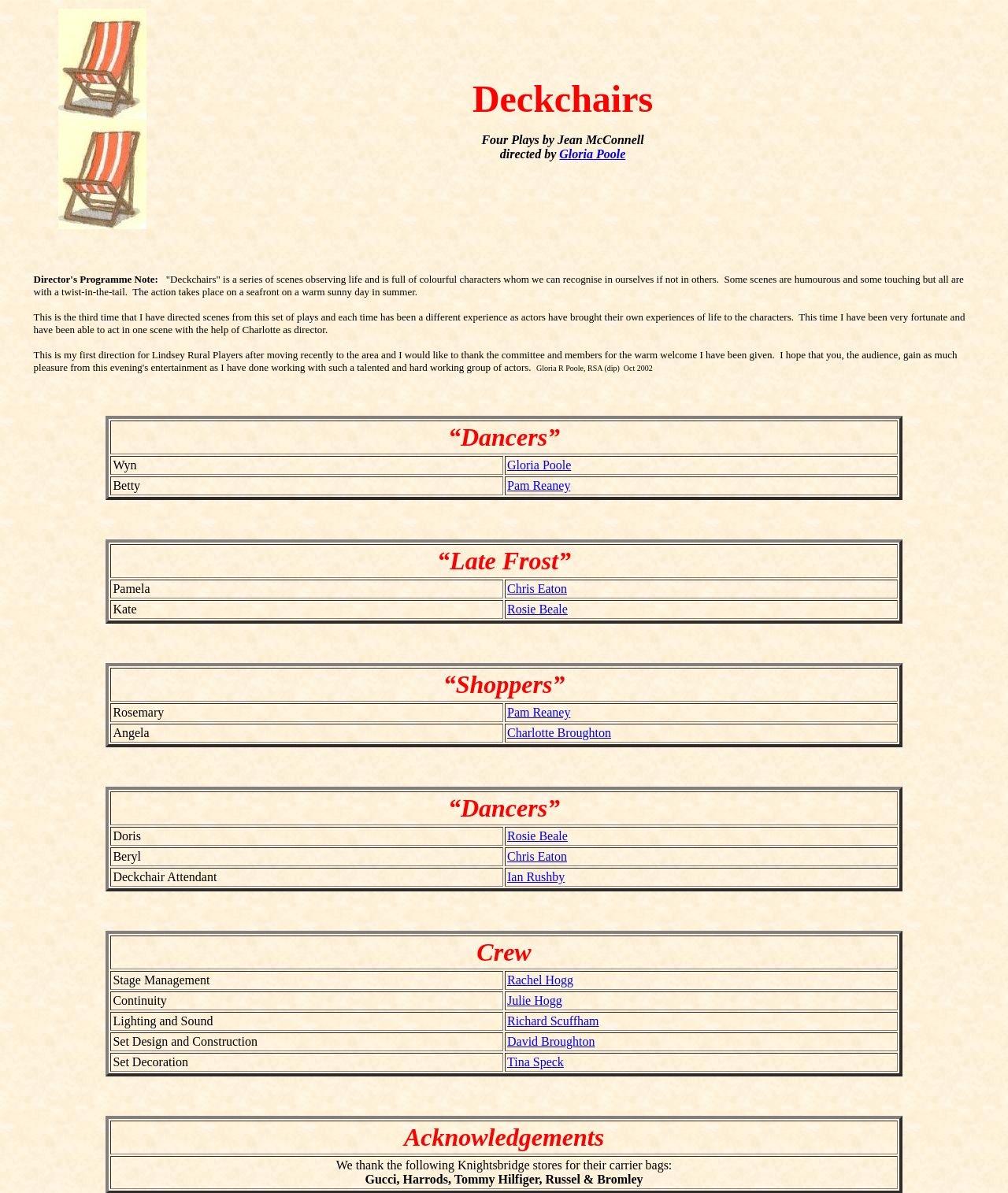Who designed and constructed the set of the play?
Look at the image and provide a short answer using one word or a phrase.

Richard Scuffham